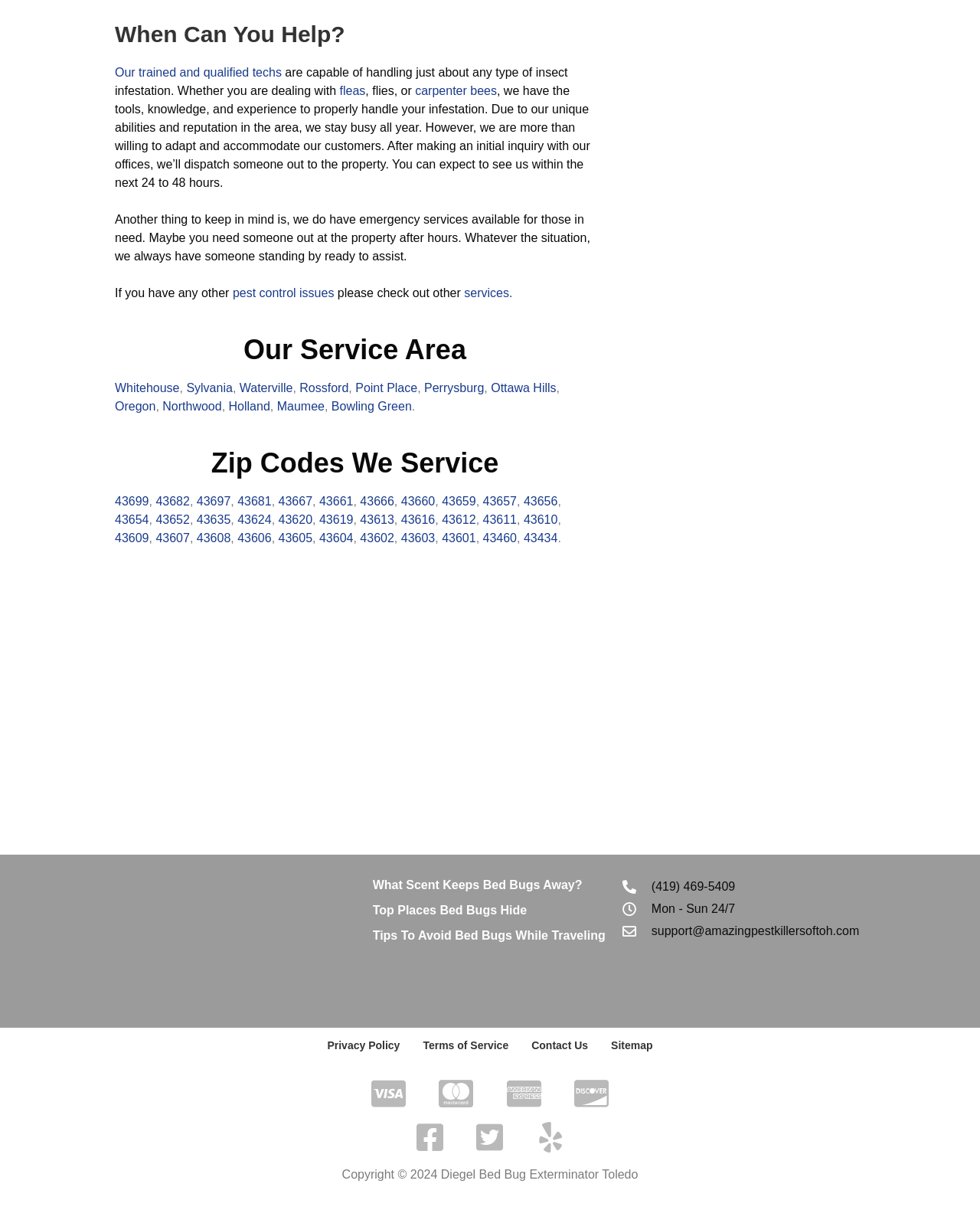Identify the bounding box of the HTML element described as: "Terms of Service".

[0.42, 0.849, 0.531, 0.878]